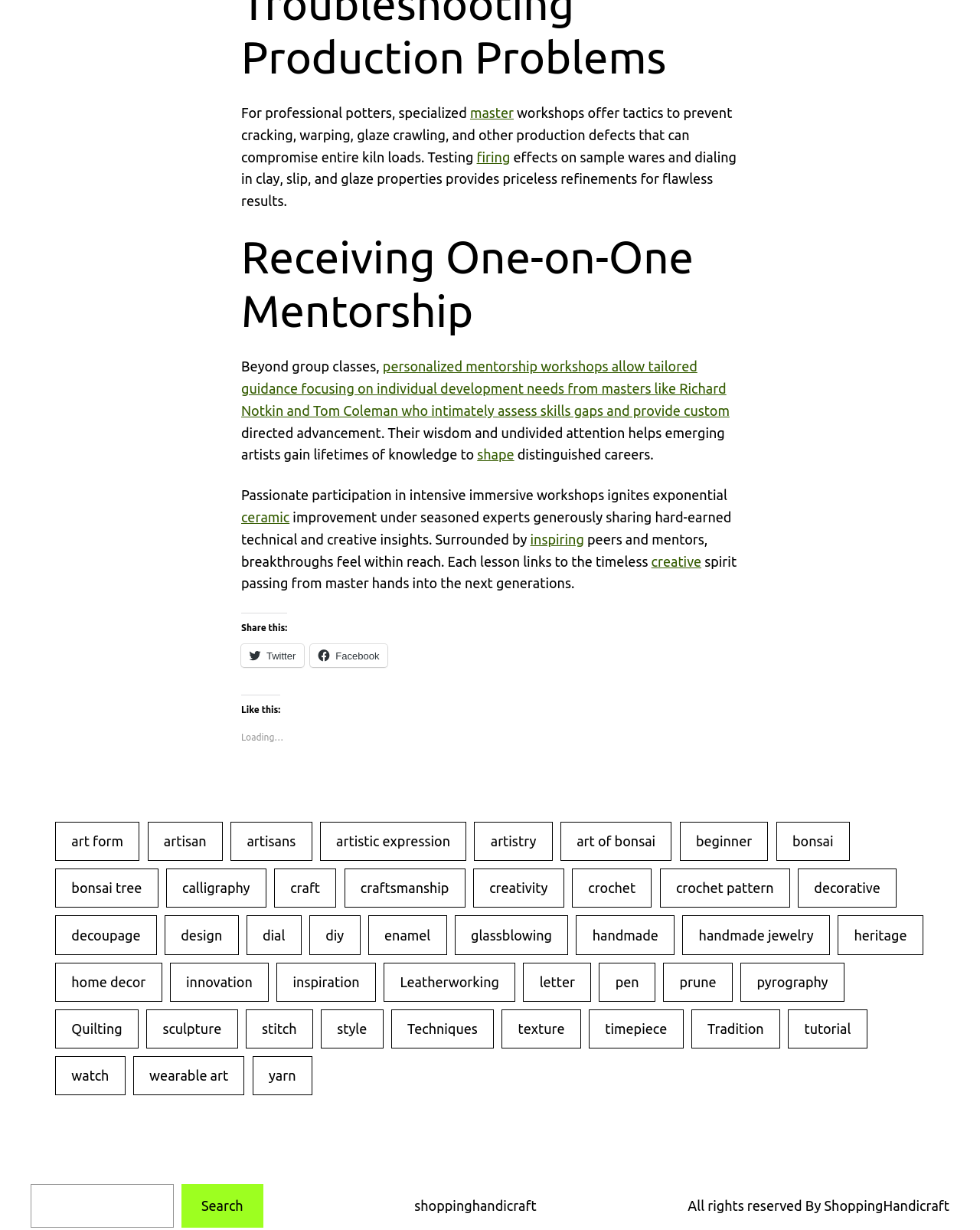Determine the bounding box coordinates of the region to click in order to accomplish the following instruction: "Click on the 'ceramic' link". Provide the coordinates as four float numbers between 0 and 1, specifically [left, top, right, bottom].

[0.246, 0.414, 0.295, 0.427]